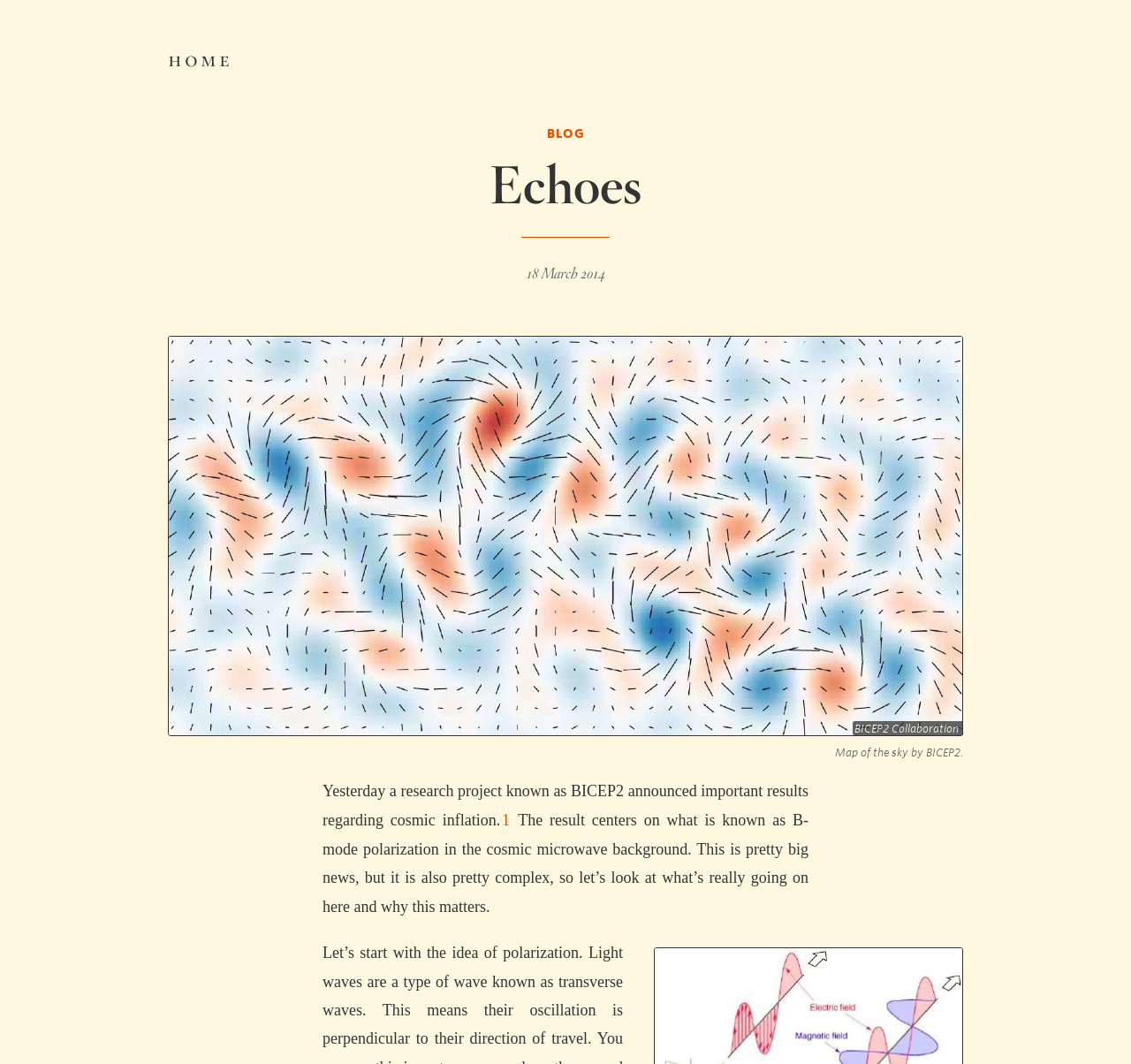Give an in-depth explanation of the webpage layout and content.

The webpage is a blog post titled "Echoes" by Brian Koberlein. At the top left, there is a link to the "home" page. Below the "home" link, there is a header section with two headings: "BLOG" and "Echoes". The "BLOG" heading has a link to the blog page. 

To the right of the header section, there is a figure with an image of a "Map of the sky by BICEP2" and a link to the image with the same description. Below the image, there is a figcaption. 

The main content of the blog post starts below the figure, with a paragraph of text that discusses the announcement of important results regarding cosmic inflation by a research project called BICEP2. The text continues in the following paragraphs, explaining the concept of B-mode polarization in the cosmic microwave background and its significance. There is a superscript notation with a footnote reference in the text.